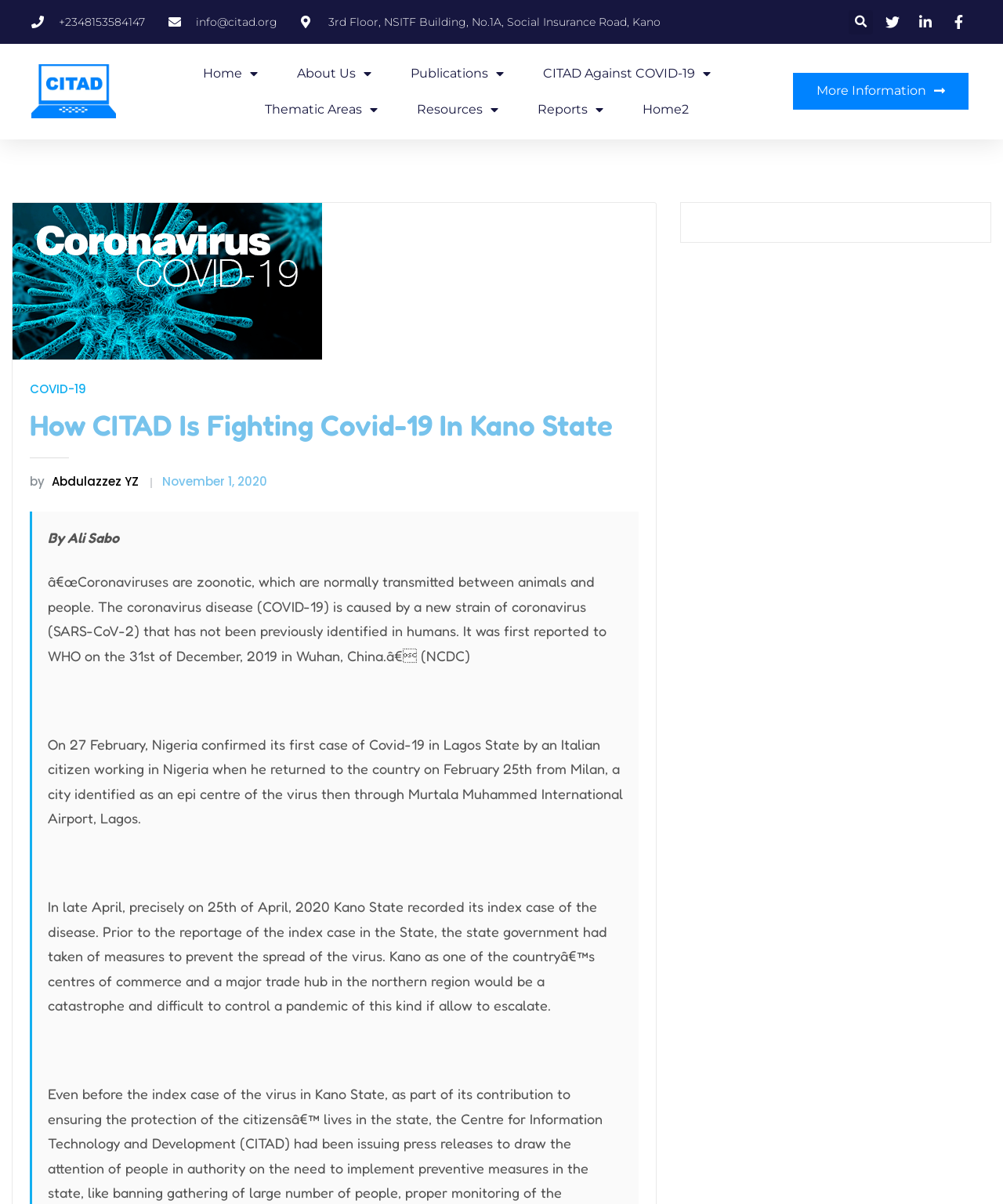Specify the bounding box coordinates (top-left x, top-left y, bottom-right x, bottom-right y) of the UI element in the screenshot that matches this description: CITAD against COVID-19

[0.542, 0.046, 0.709, 0.076]